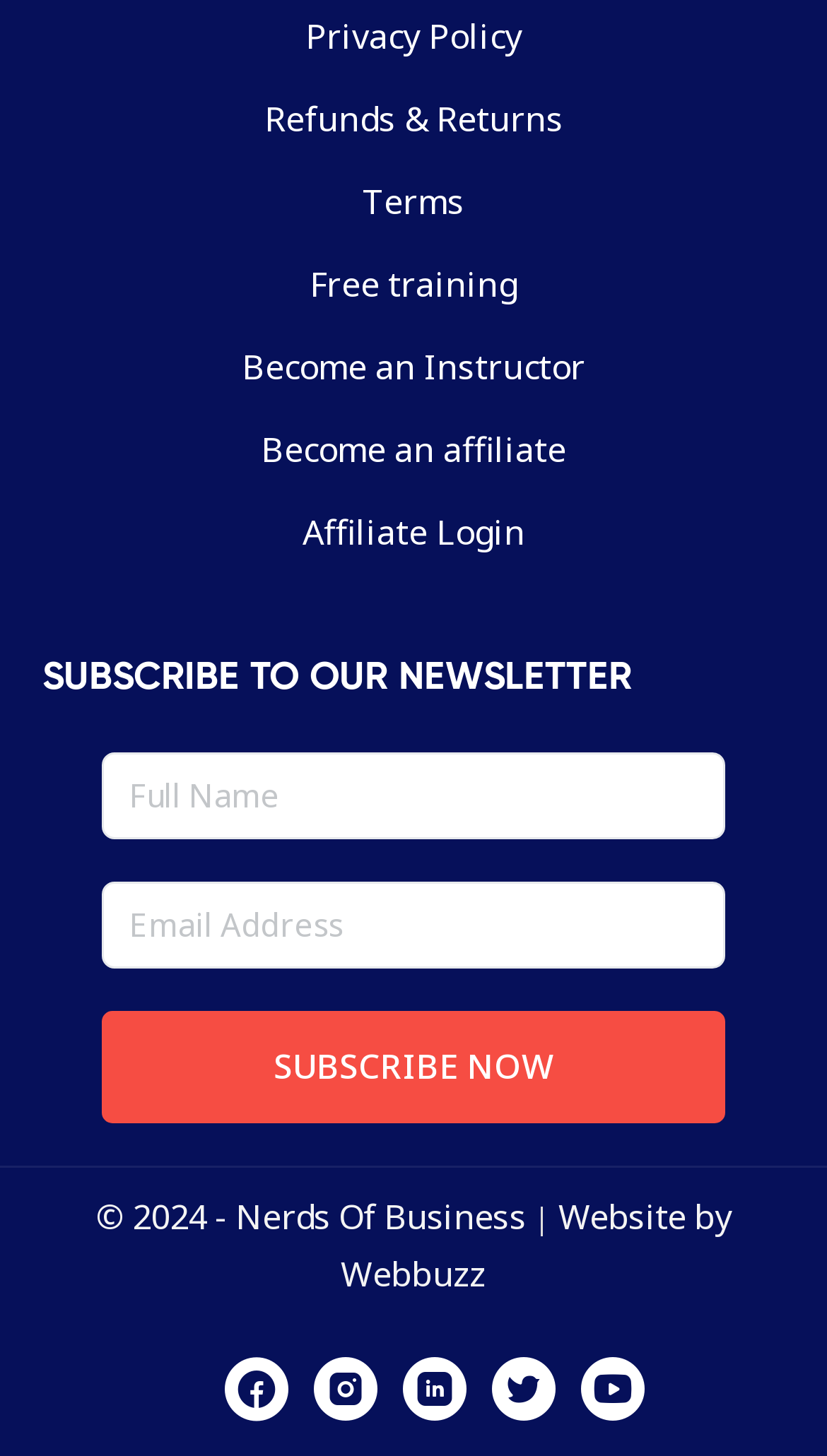Identify the bounding box coordinates of the clickable section necessary to follow the following instruction: "Subscribe to the newsletter". The coordinates should be presented as four float numbers from 0 to 1, i.e., [left, top, right, bottom].

[0.123, 0.694, 0.877, 0.771]